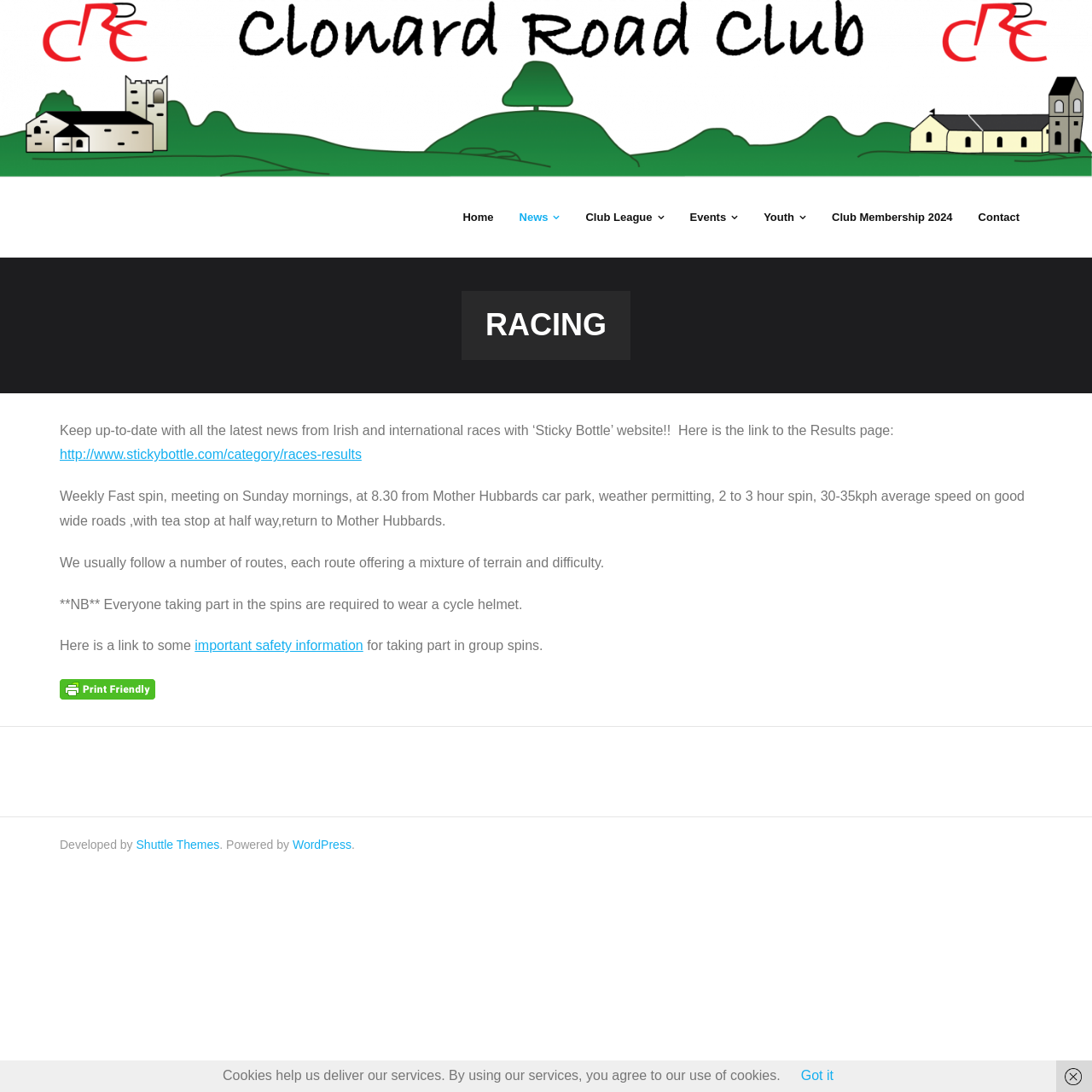Use a single word or phrase to answer this question: 
What is the purpose of the weekly fast spin?

To have a 2-3 hour spin